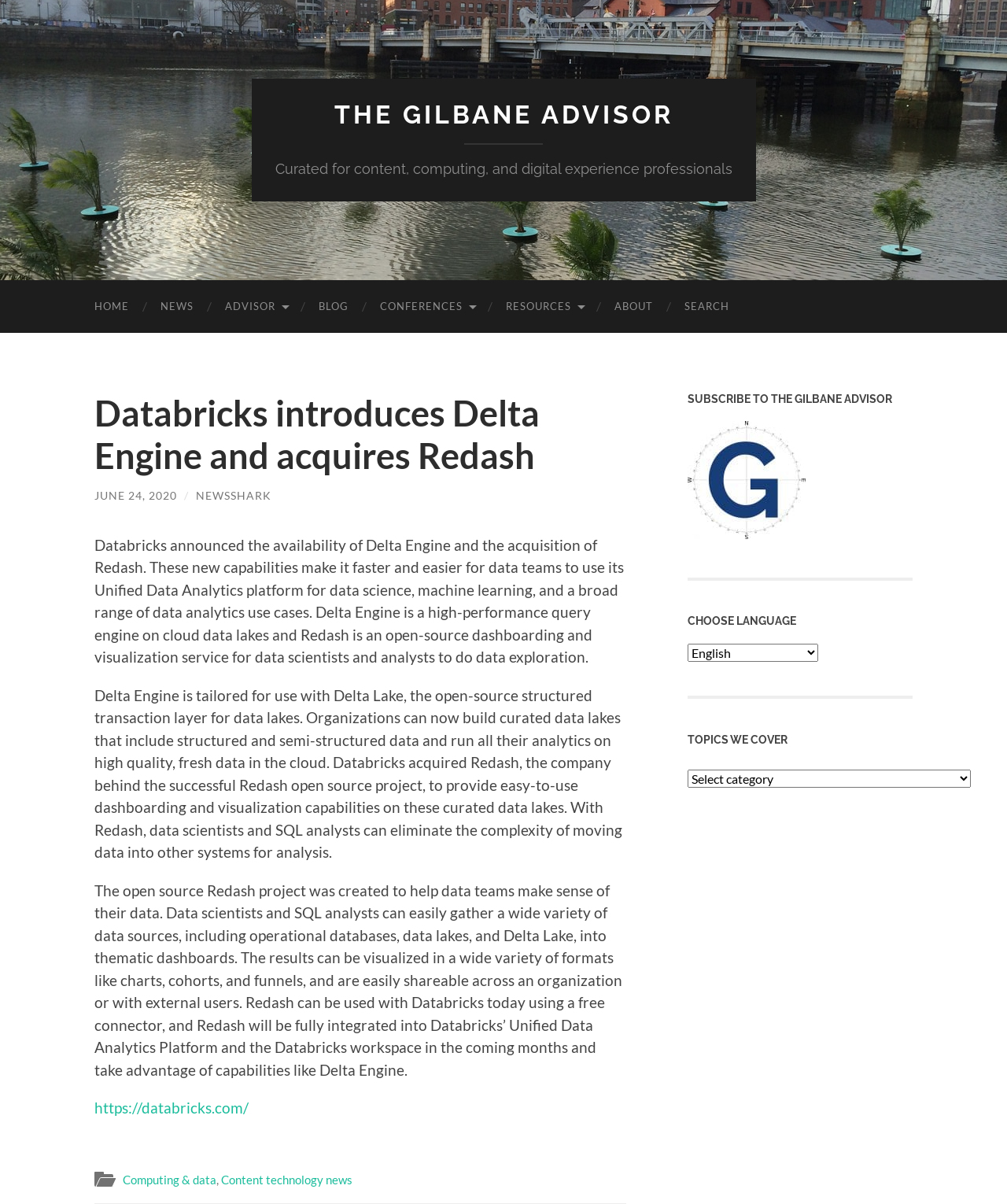Give a concise answer of one word or phrase to the question: 
What is the name of the company that introduced Delta Engine?

Databricks